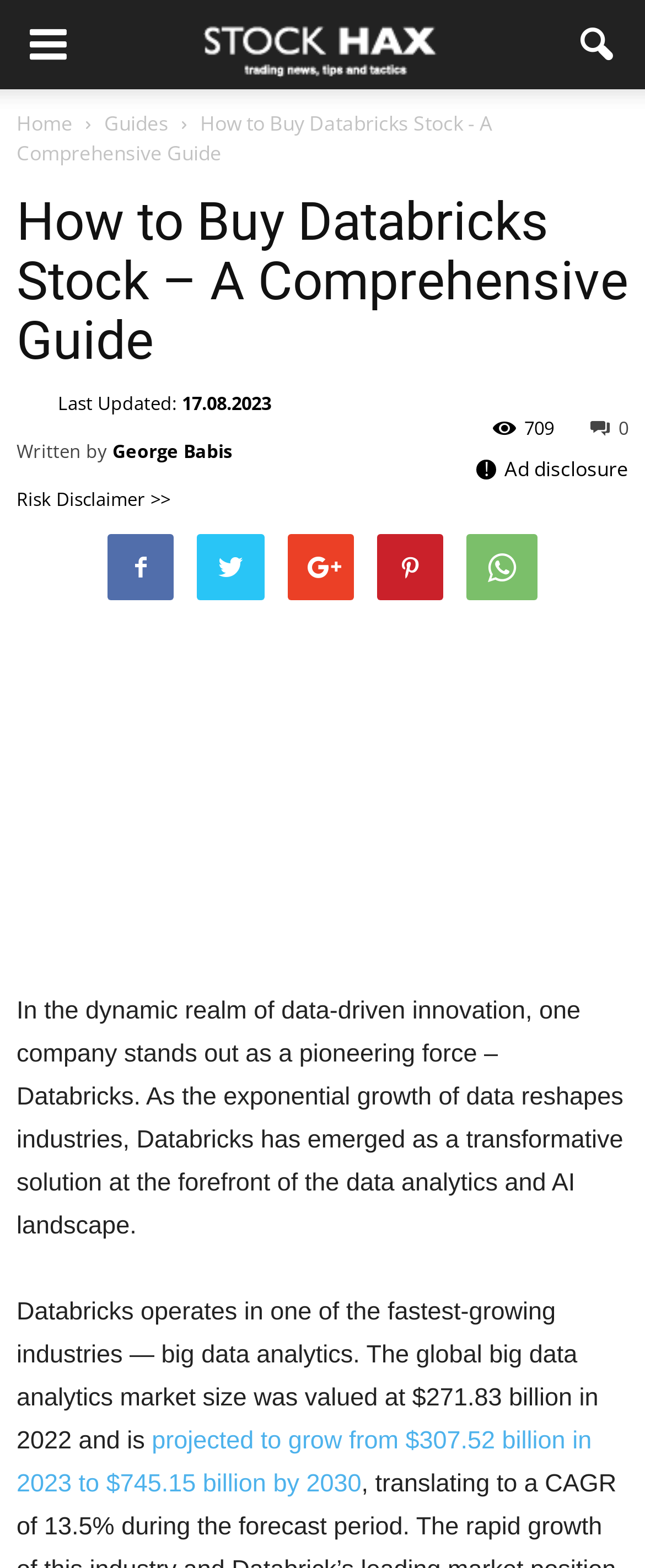Can you provide the bounding box coordinates for the element that should be clicked to implement the instruction: "Click the button with the icon "?

[0.856, 0.0, 1.0, 0.057]